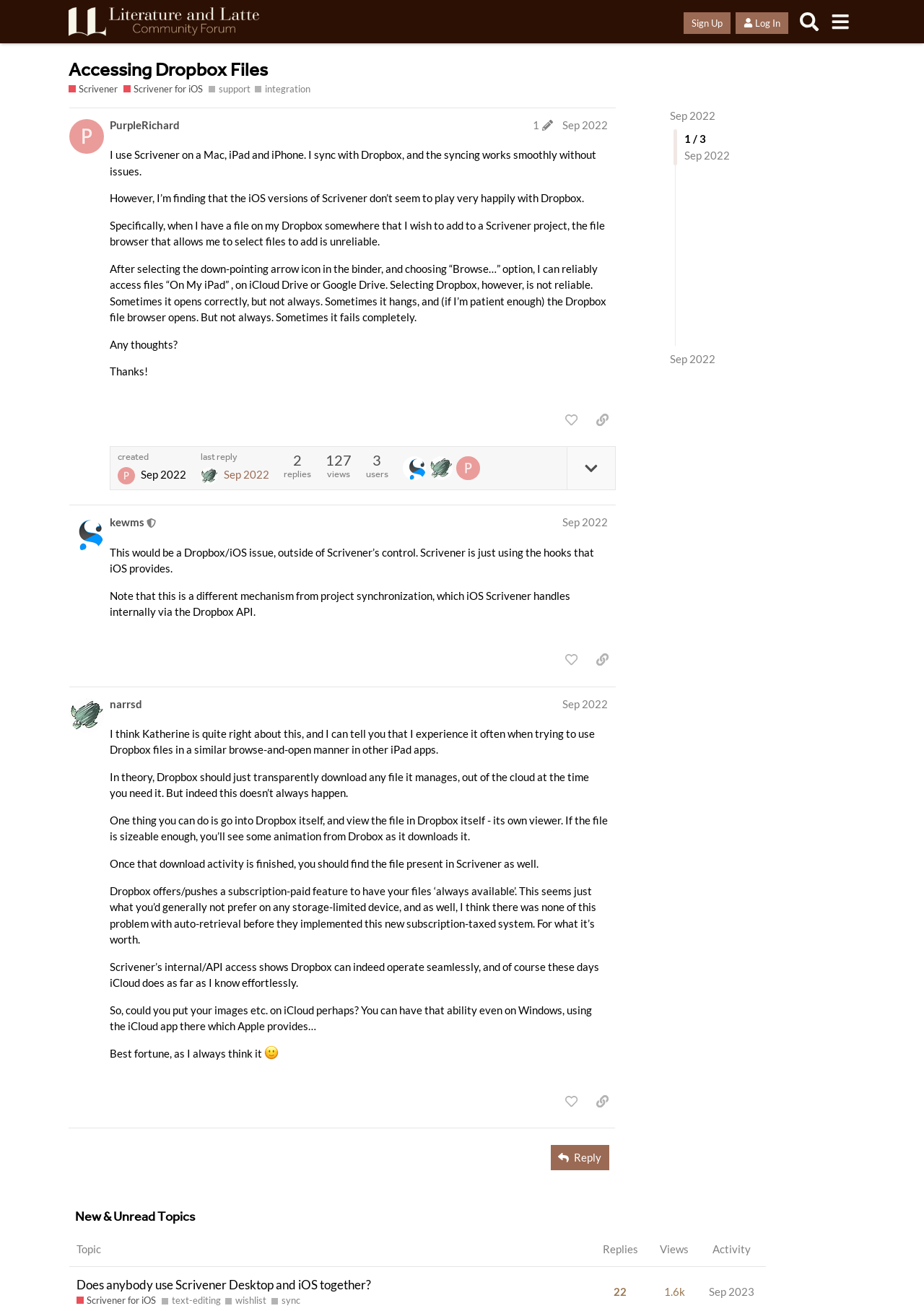Specify the bounding box coordinates of the element's region that should be clicked to achieve the following instruction: "click on entertainment". The bounding box coordinates consist of four float numbers between 0 and 1, in the format [left, top, right, bottom].

None